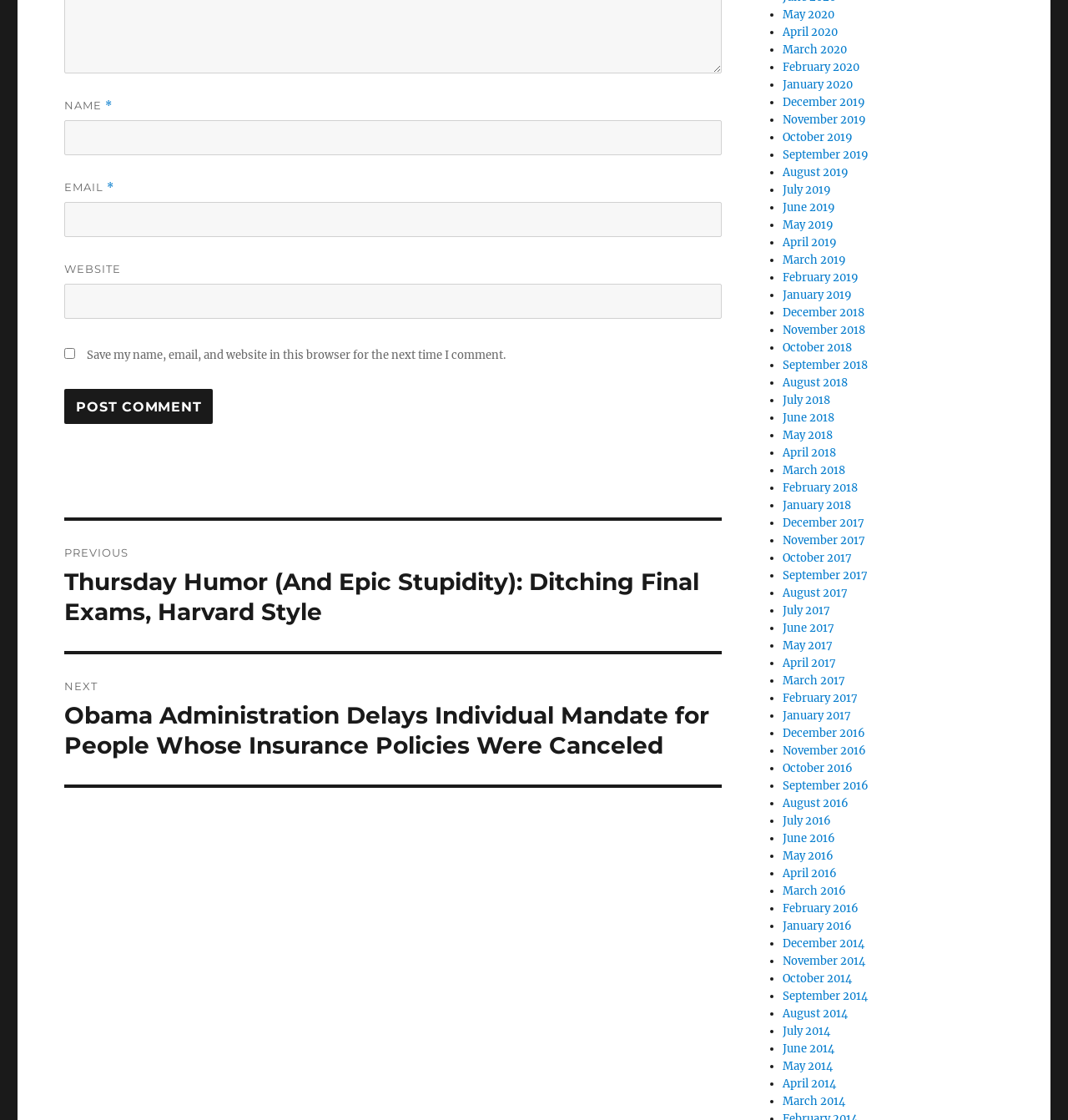Answer the question below in one word or phrase:
What is the format of the links in the navigation section?

Month Year